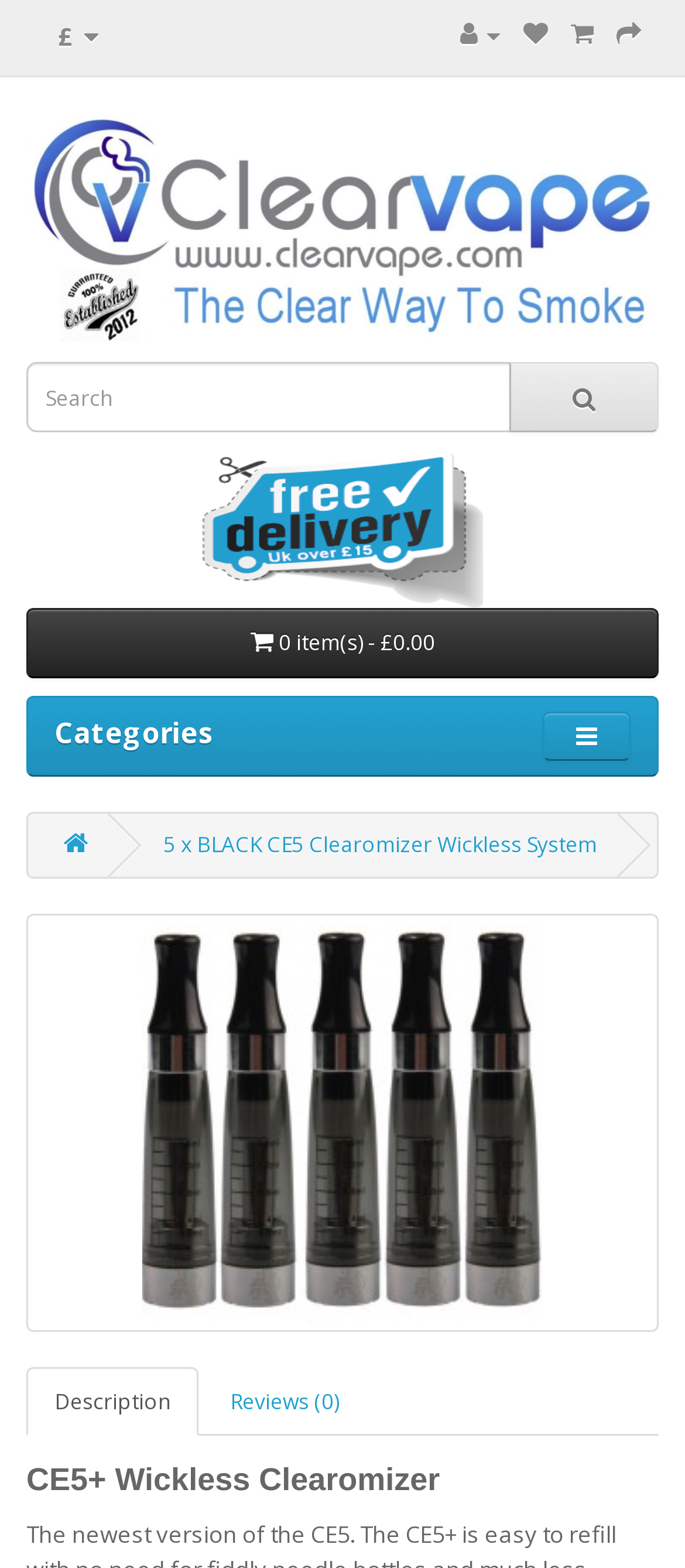Answer the question in one word or a short phrase:
What is the name of the website?

www.clearvape.com